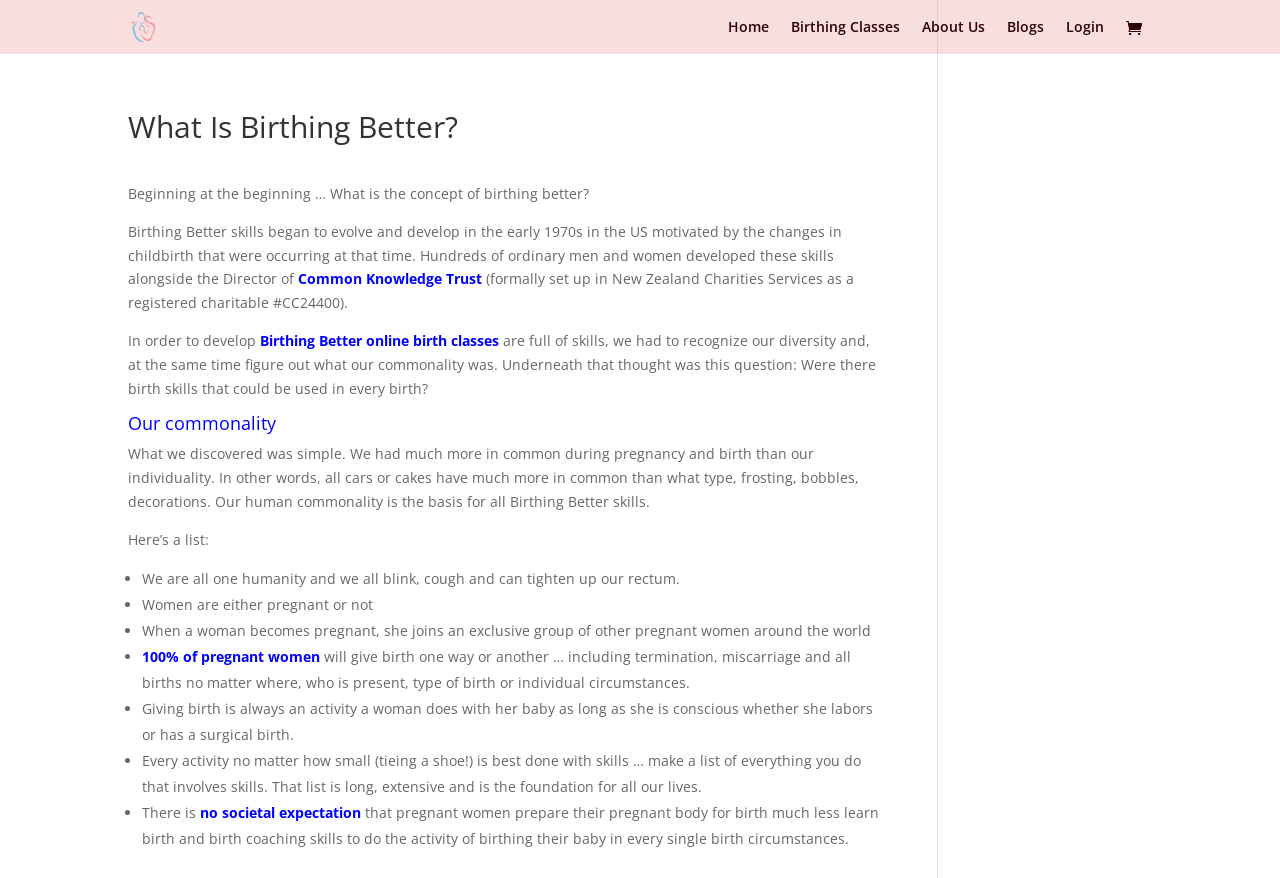What is a key aspect of giving birth? From the image, respond with a single word or brief phrase.

Activity with the baby